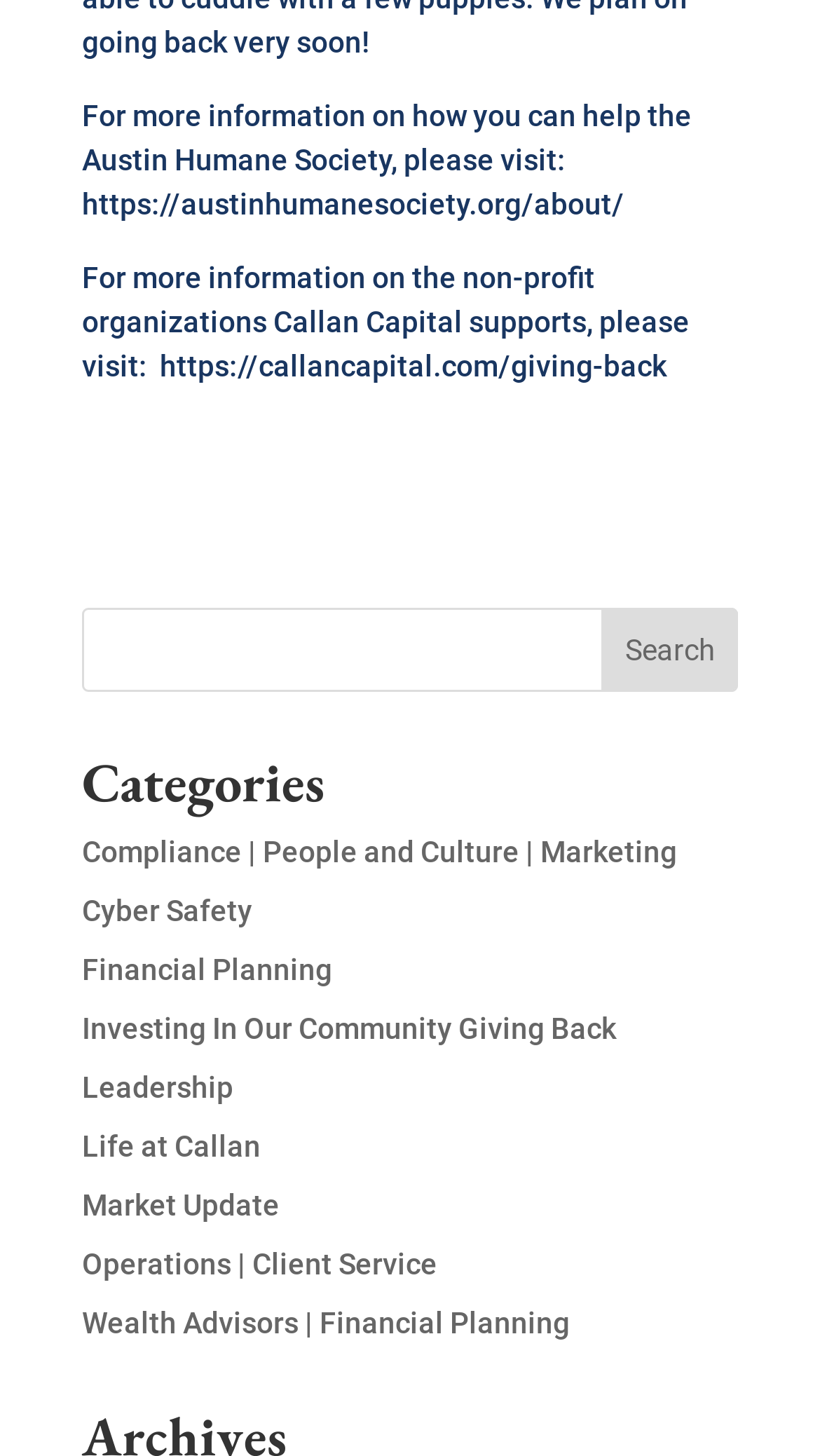Show the bounding box coordinates of the region that should be clicked to follow the instruction: "learn about Cyber Safety."

[0.1, 0.614, 0.308, 0.637]